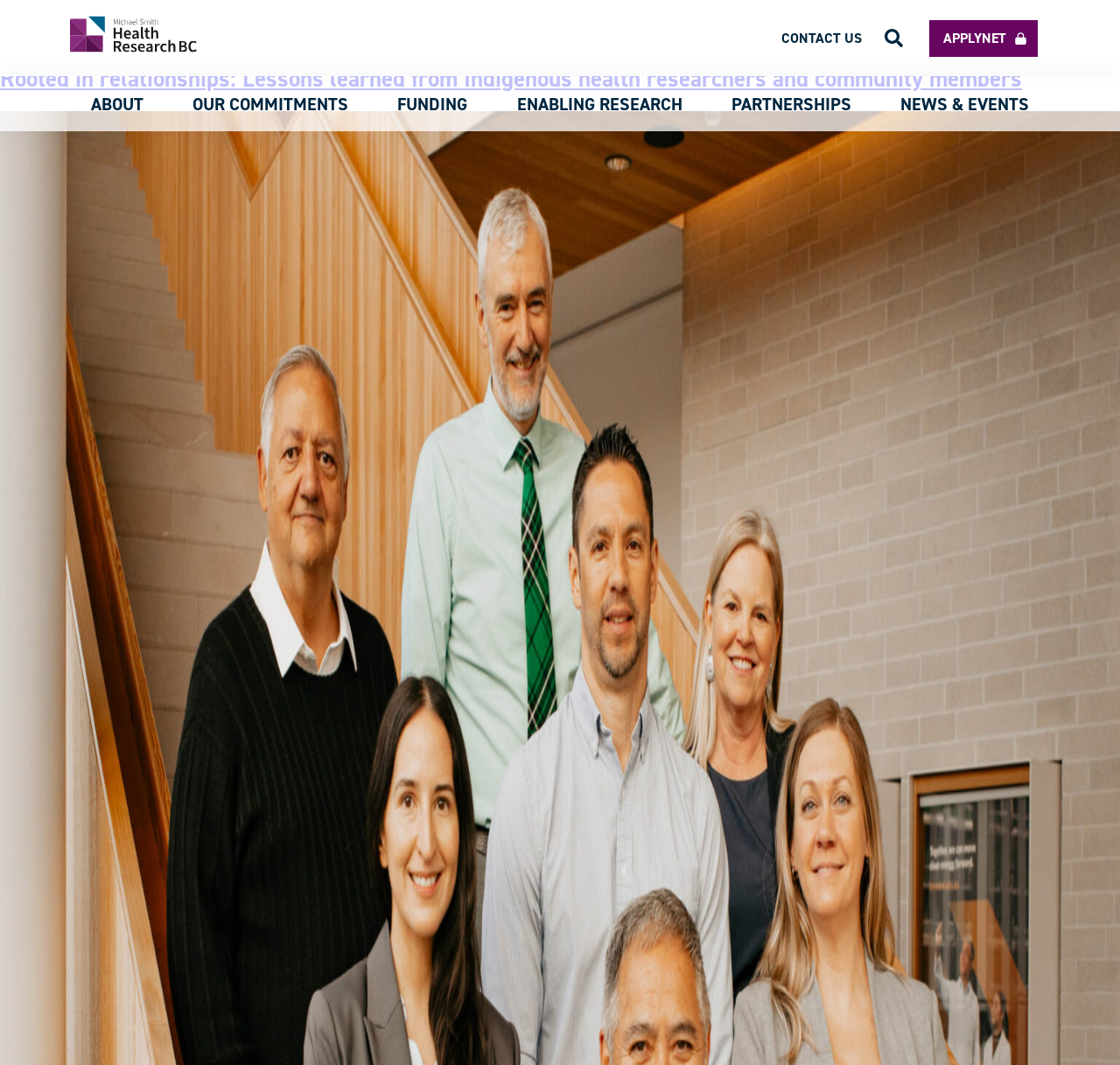How many images are there in the top section?
Provide a detailed answer to the question, using the image to inform your response.

I examined the image elements in the top section of the webpage and found two images, one associated with the link '' and another associated with the button ''.